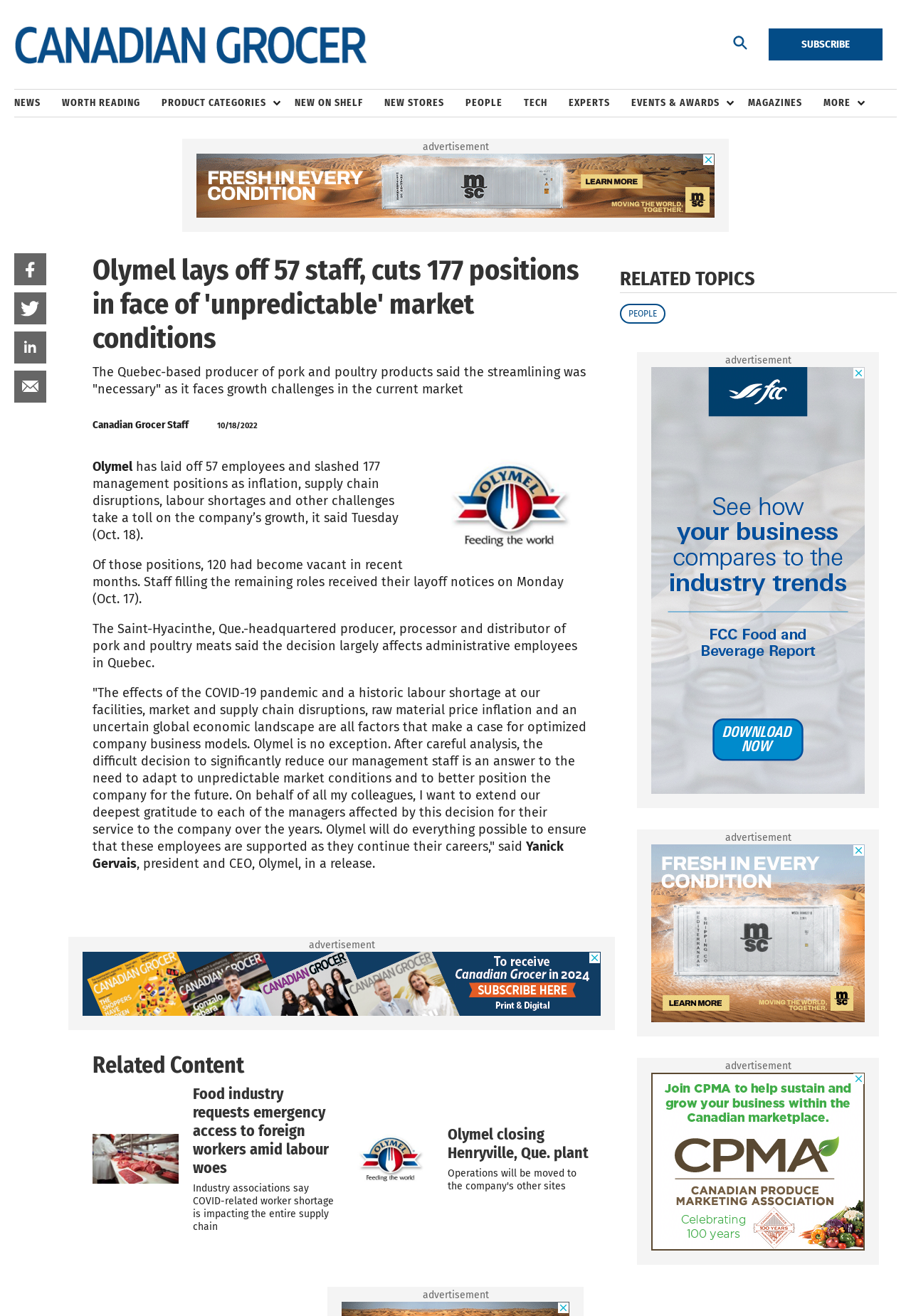Find the bounding box coordinates of the clickable element required to execute the following instruction: "Click the 'NEWS' button". Provide the coordinates as four float numbers between 0 and 1, i.e., [left, top, right, bottom].

[0.016, 0.068, 0.068, 0.089]